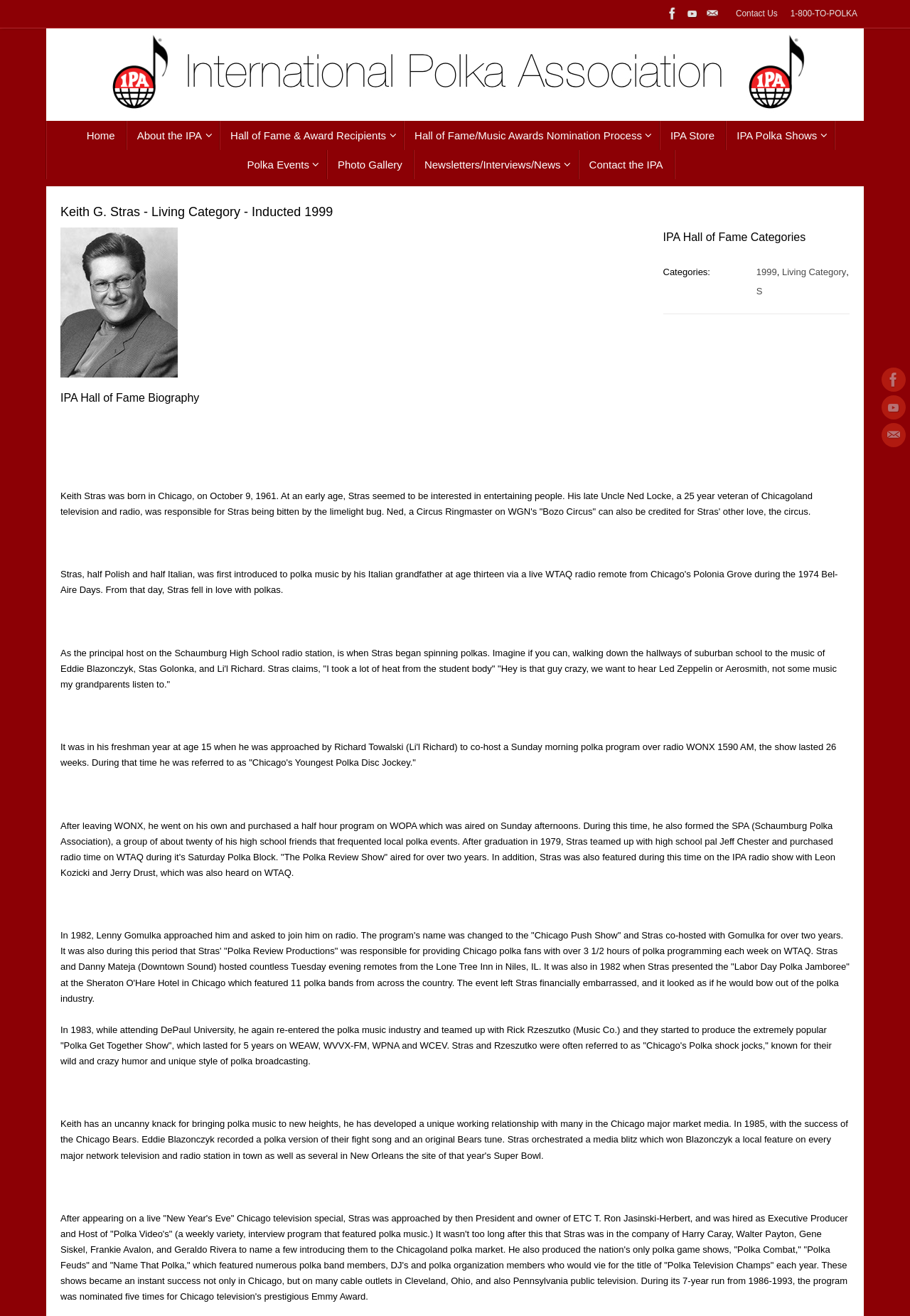Determine the bounding box coordinates of the section I need to click to execute the following instruction: "Click Contact Us". Provide the coordinates as four float numbers between 0 and 1, i.e., [left, top, right, bottom].

[0.805, 0.0, 0.858, 0.022]